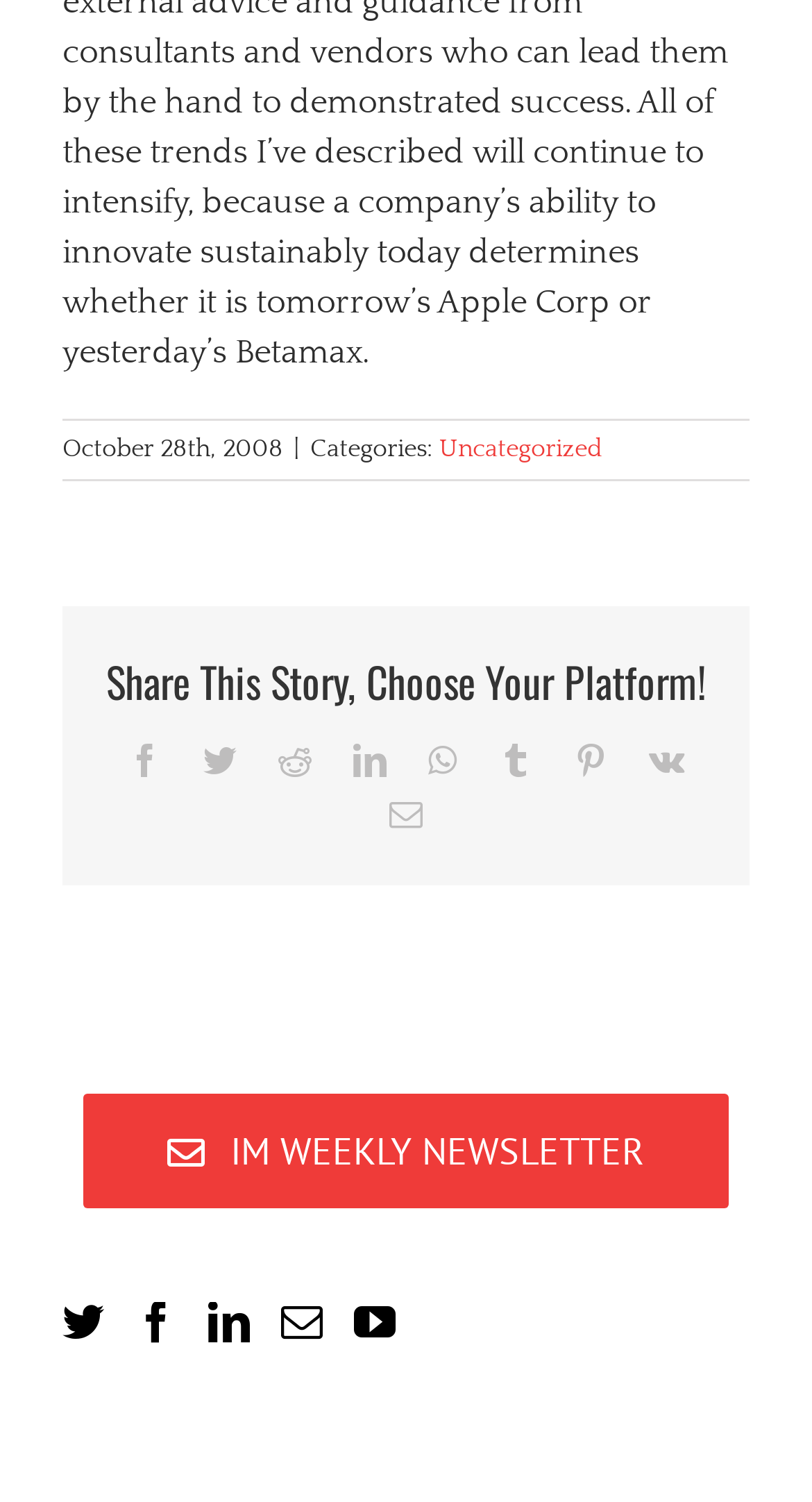How many social media platforms are available for sharing?
Look at the image and provide a short answer using one word or a phrase.

9